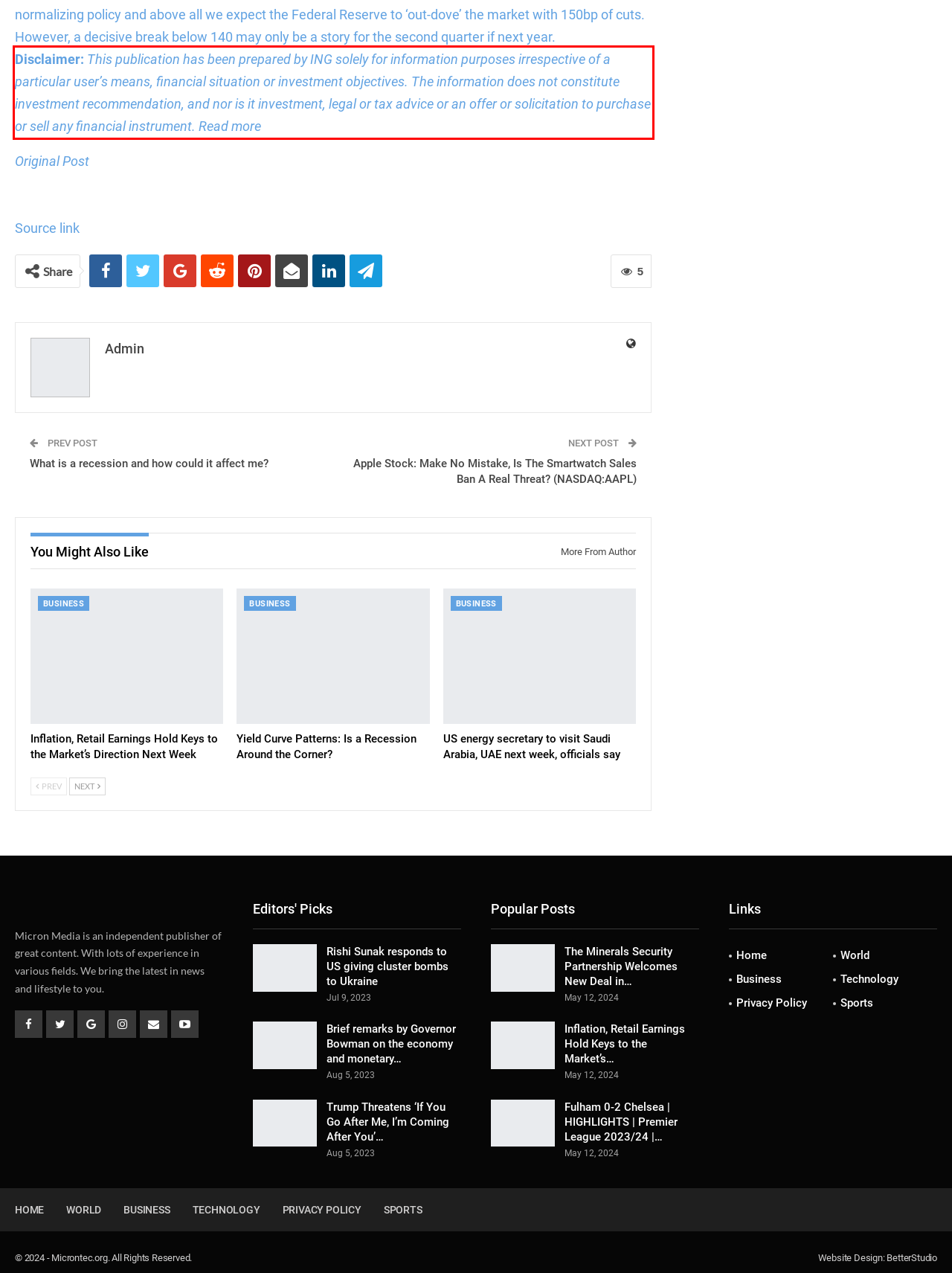Given a screenshot of a webpage, locate the red bounding box and extract the text it encloses.

Disclaimer: This publication has been prepared by ING solely for information purposes irrespective of a particular user’s means, financial situation or investment objectives. The information does not constitute investment recommendation, and nor is it investment, legal or tax advice or an offer or solicitation to purchase or sell any financial instrument. Read more